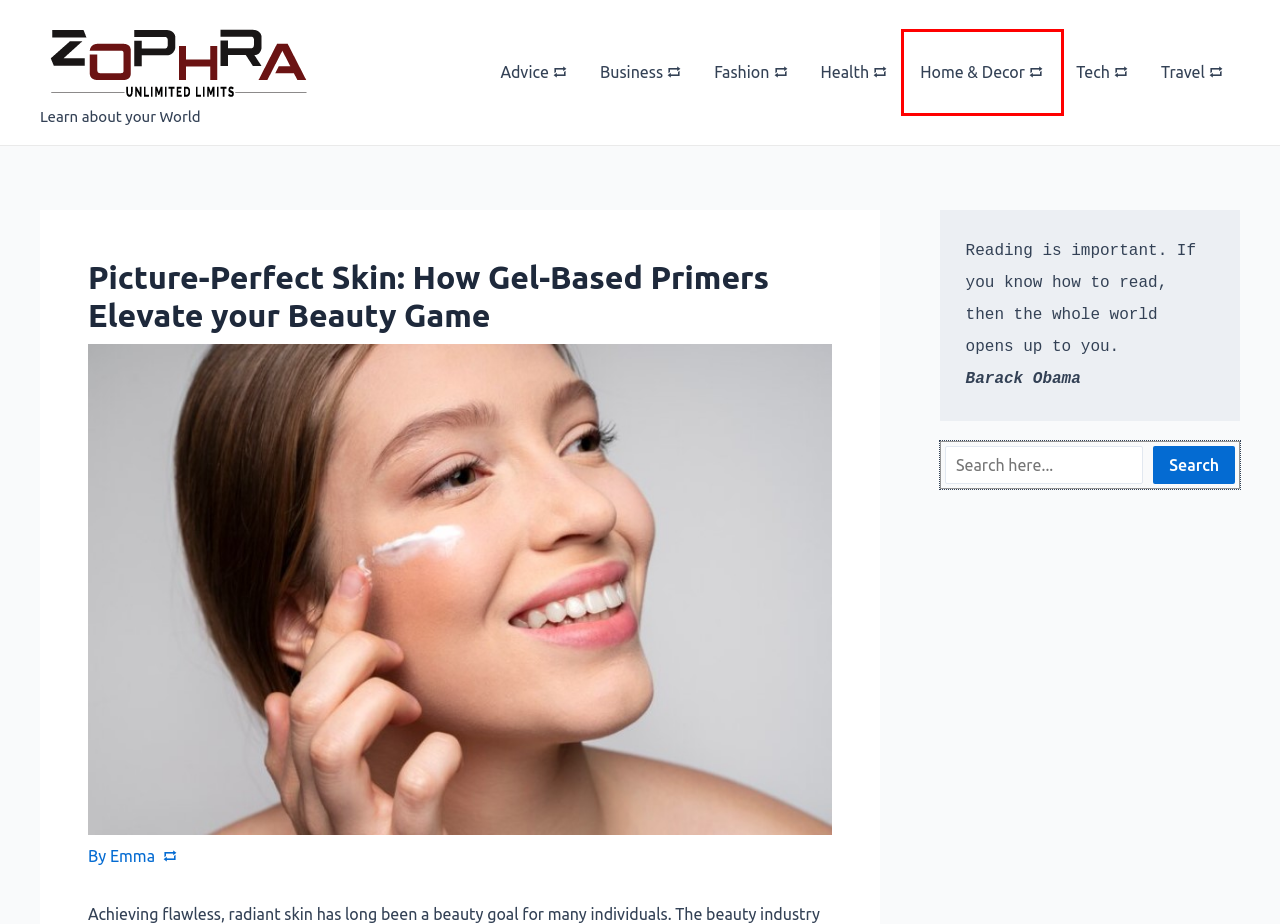Given a webpage screenshot featuring a red rectangle around a UI element, please determine the best description for the new webpage that appears after the element within the bounding box is clicked. The options are:
A. Health Archives - Zophra
B. Tech Archives - Zophra
C. Advice Archives - Zophra
D. Travel Archives - Zophra
E. Welcome to Zophra Magazine - Learn about your World
F. Business Archives - Zophra
G. Fashion Archives - Zophra
H. Home & Decor Archives - Zophra

H